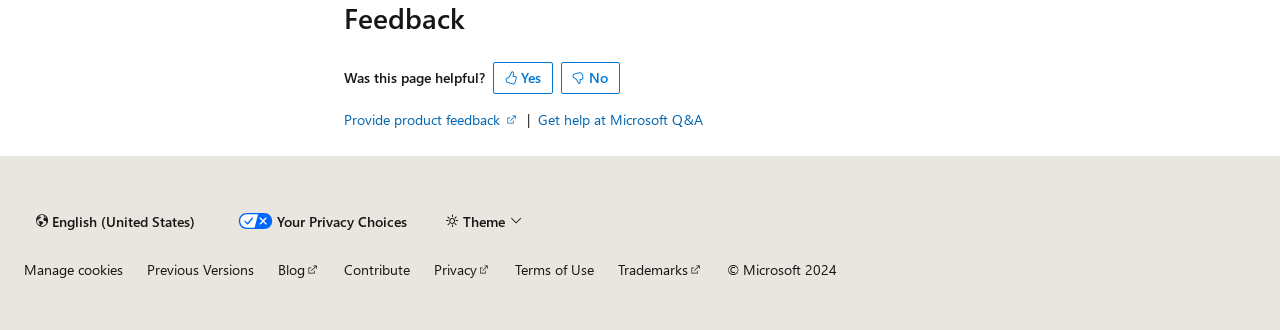What is the year mentioned in the copyright text?
Deliver a detailed and extensive answer to the question.

I looked at the copyright text at the bottom of the page and found that it mentions the year '2024'.